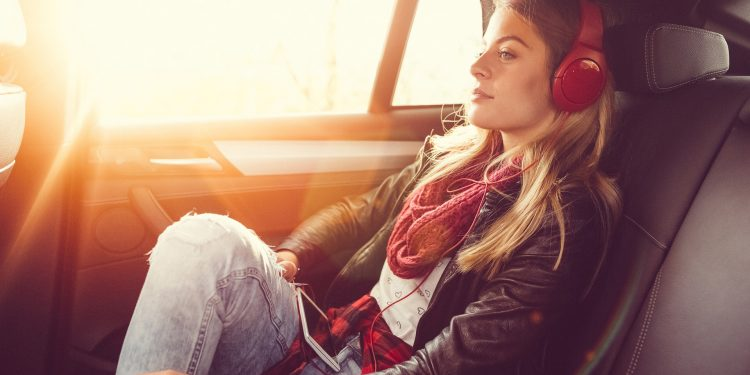Please give a succinct answer using a single word or phrase:
Is the woman in a relaxed state?

Yes